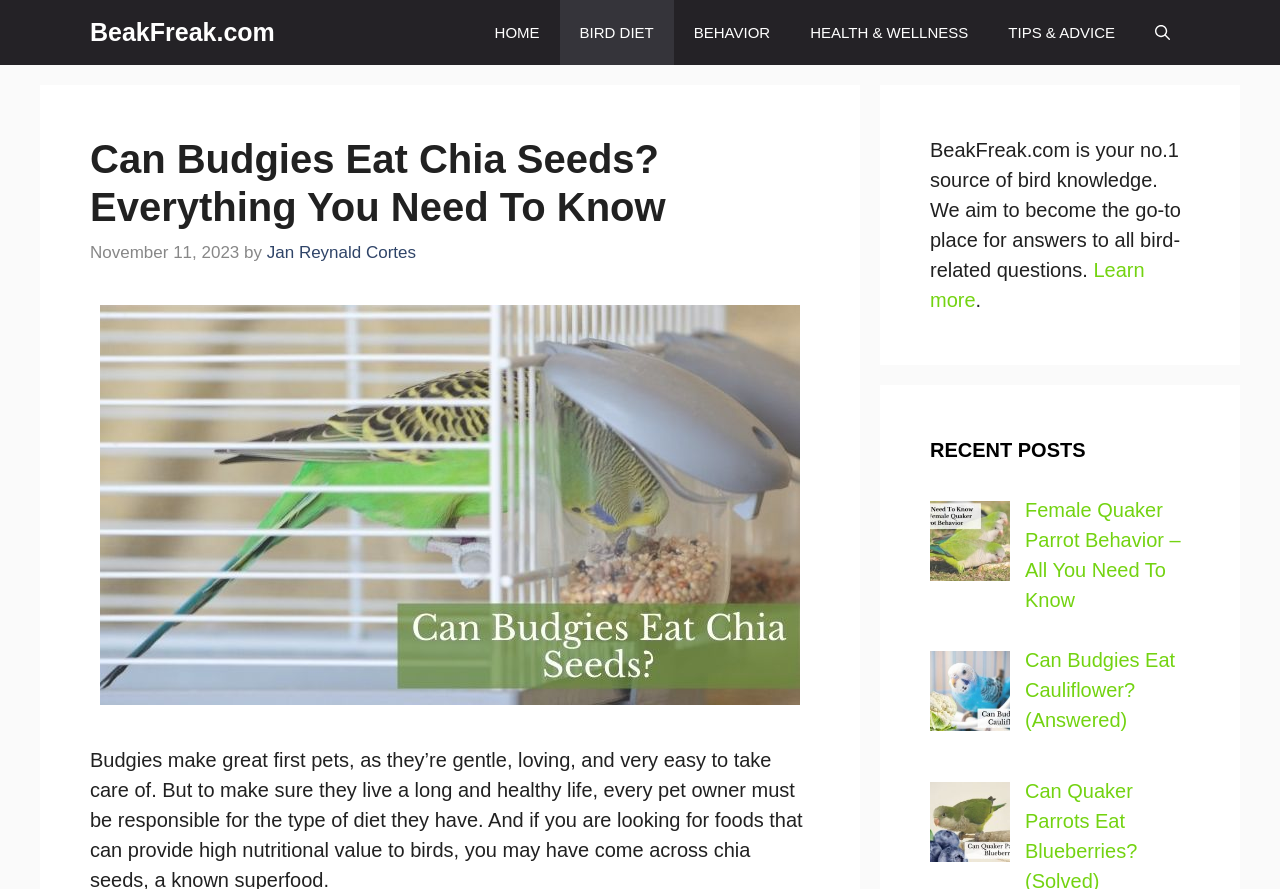Who wrote the article 'Can Budgies Eat Chia Seeds?'?
Refer to the image and provide a one-word or short phrase answer.

Jan Reynald Cortes